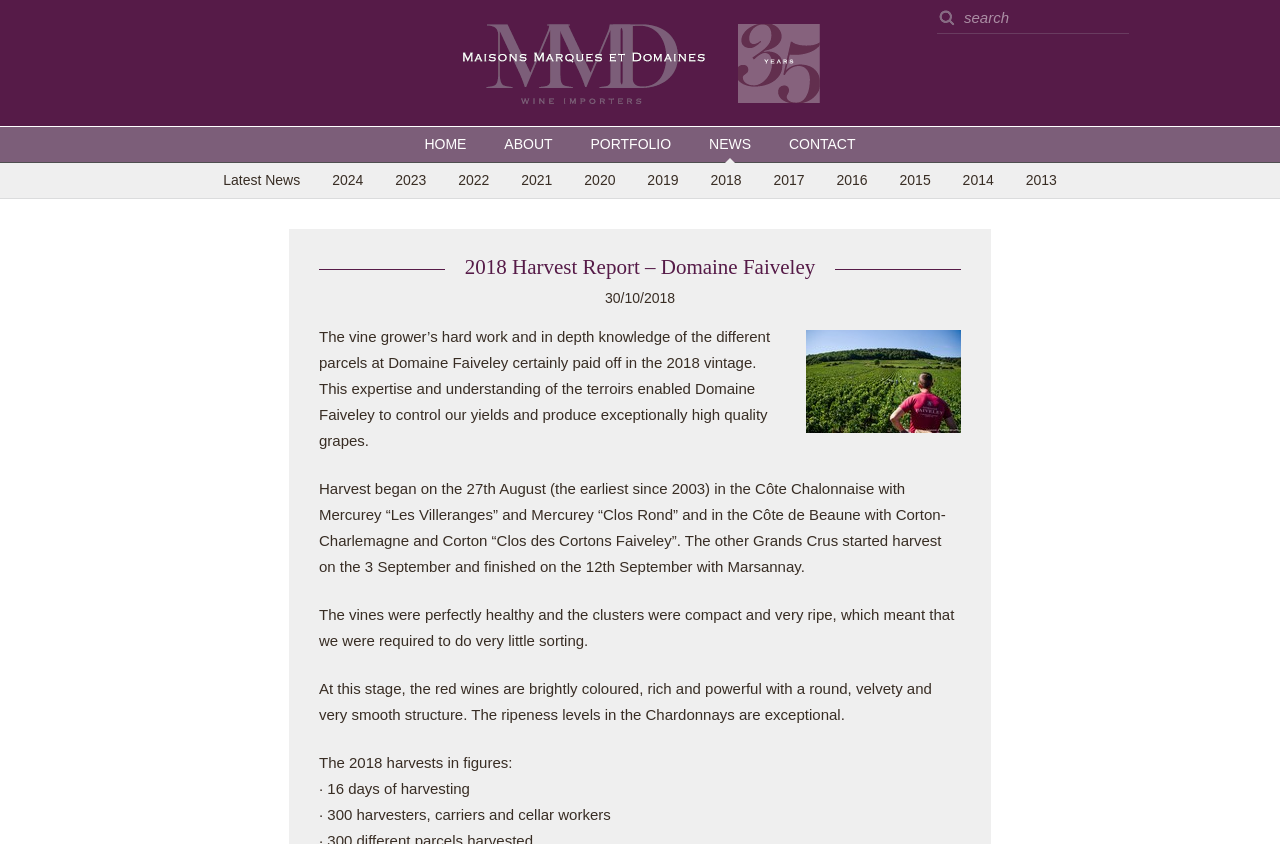Based on the description "Home", find the bounding box of the specified UI element.

[0.318, 0.15, 0.378, 0.192]